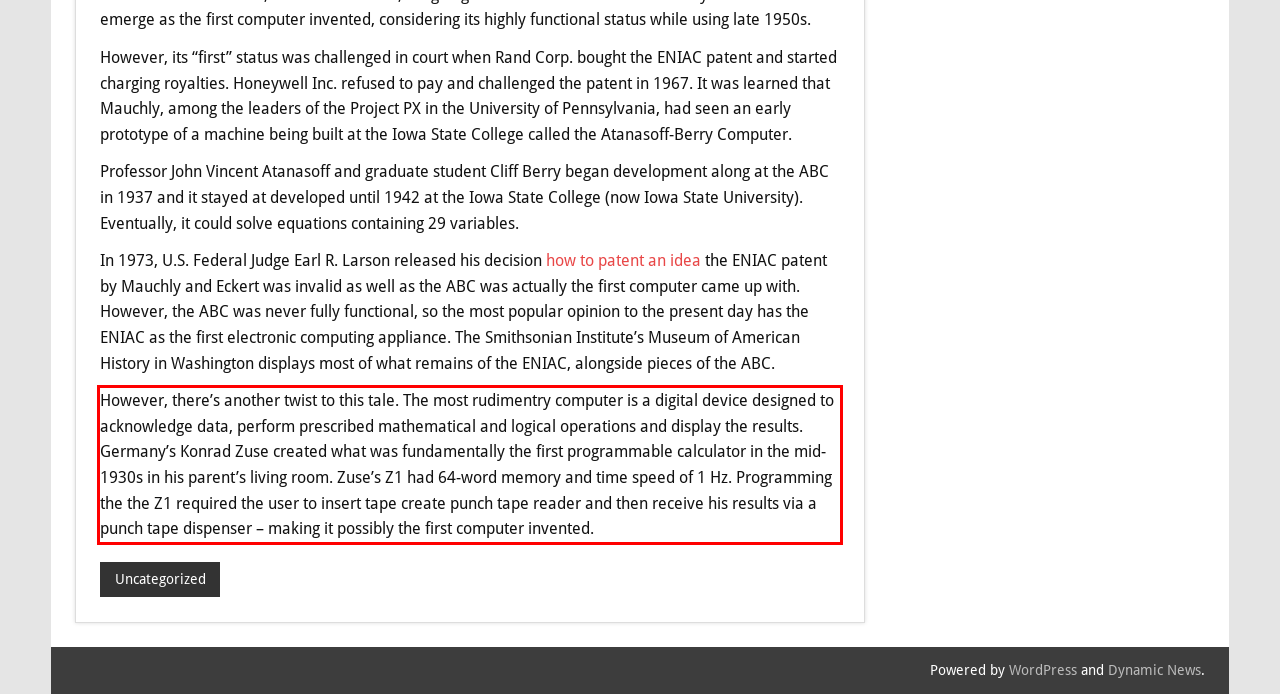The screenshot you have been given contains a UI element surrounded by a red rectangle. Use OCR to read and extract the text inside this red rectangle.

However, there’s another twist to this tale. The most rudimentry computer is a digital device designed to acknowledge data, perform prescribed mathematical and logical operations and display the results. Germany’s Konrad Zuse created what was fundamentally the first programmable calculator in the mid-1930s in his parent’s living room. Zuse’s Z1 had 64-word memory and time speed of 1 Hz. Programming the the Z1 required the user to insert tape create punch tape reader and then receive his results via a punch tape dispenser – making it possibly the first computer invented.